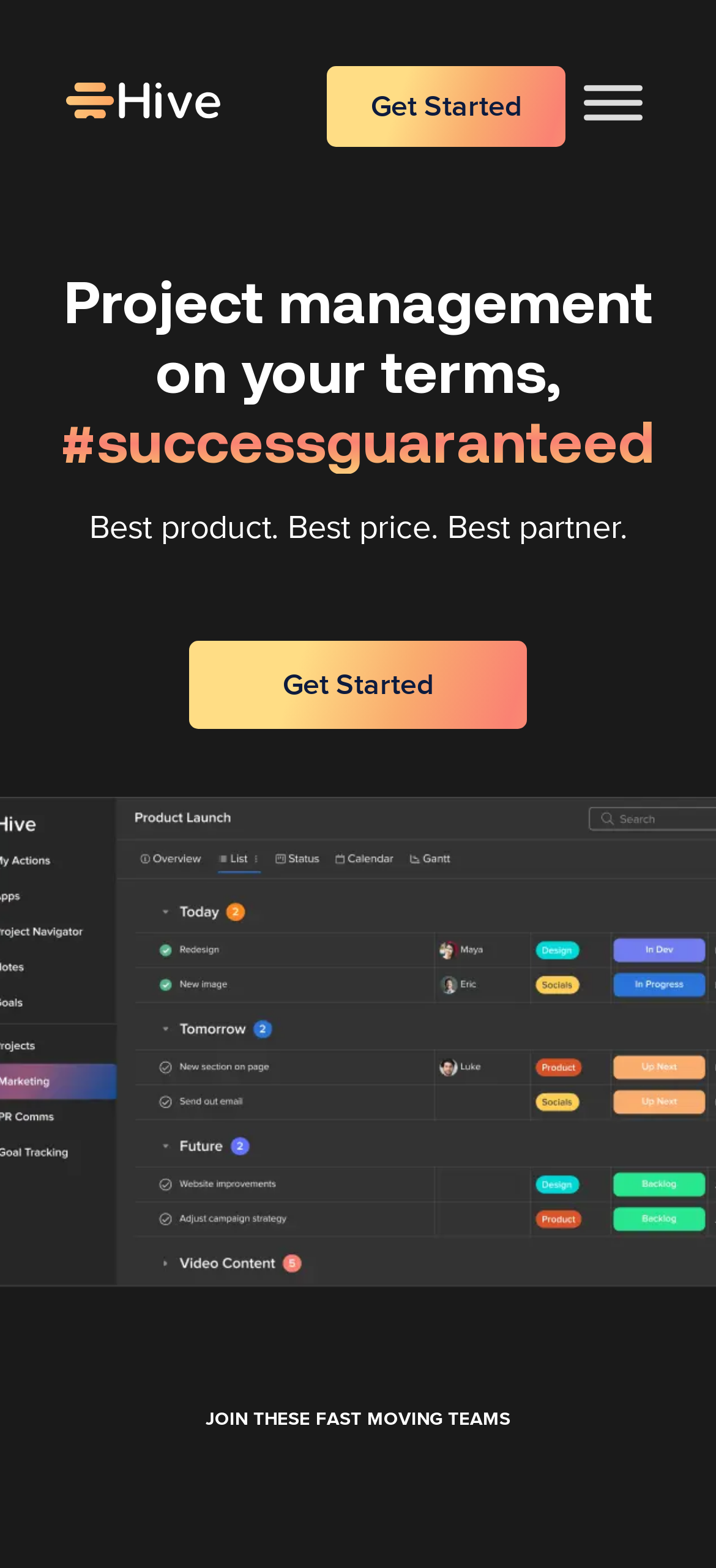Please answer the following question using a single word or phrase: 
How many 'Get Started' buttons are there on the webpage?

2